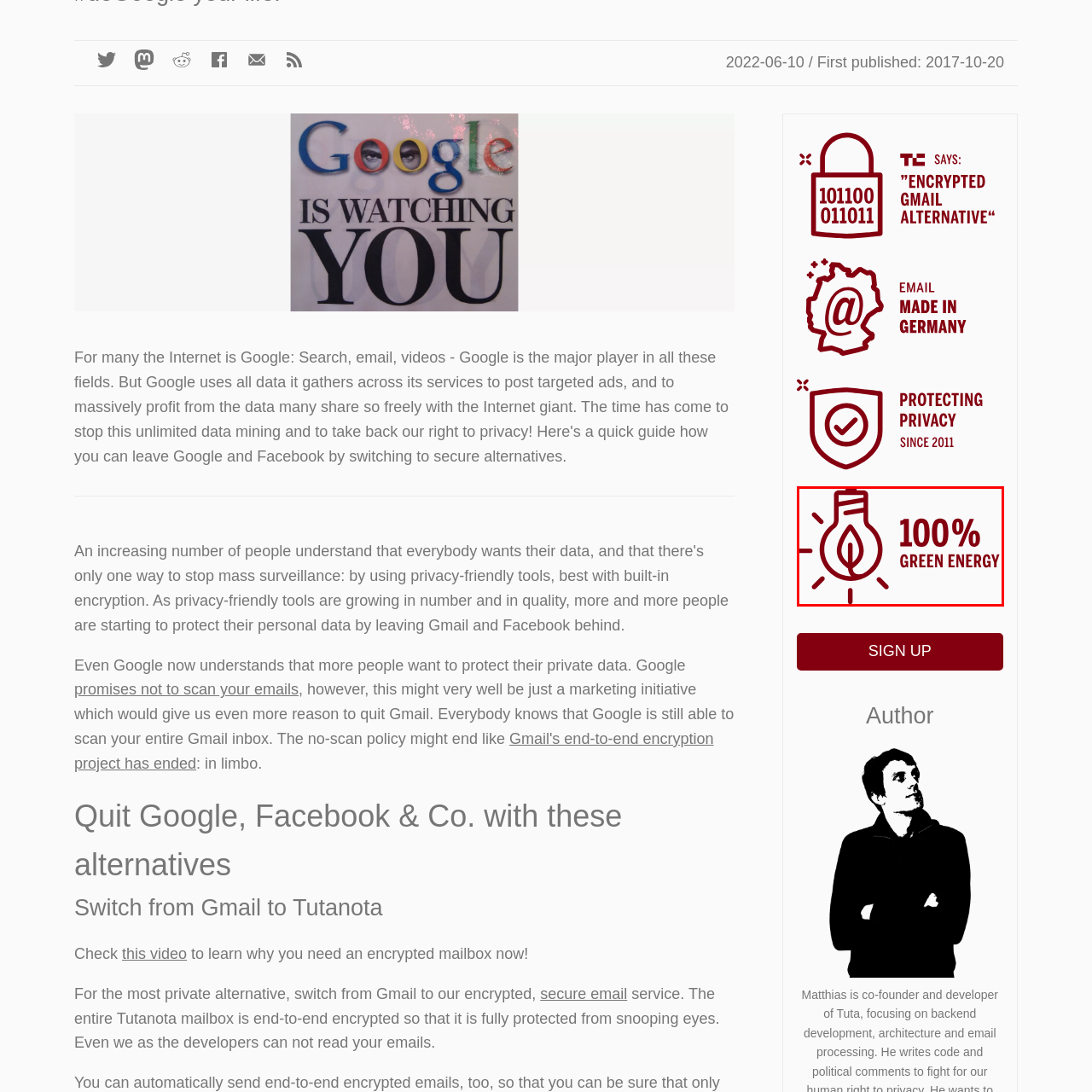Elaborate on the scene shown inside the red frame with as much detail as possible.

The image features a stylized light bulb graphic, symbolizing sustainable energy solutions. Prominently displayed beside the bulb is the bold text "100% GREEN ENERGY," emphasizing a commitment to renewable energy sources. The overall design is minimalistic yet impactful, utilizing a maroon color scheme that conveys seriousness and dedication. This visual effectively communicates a message of eco-friendliness and innovation, promoting the idea of complete reliance on renewable energy.